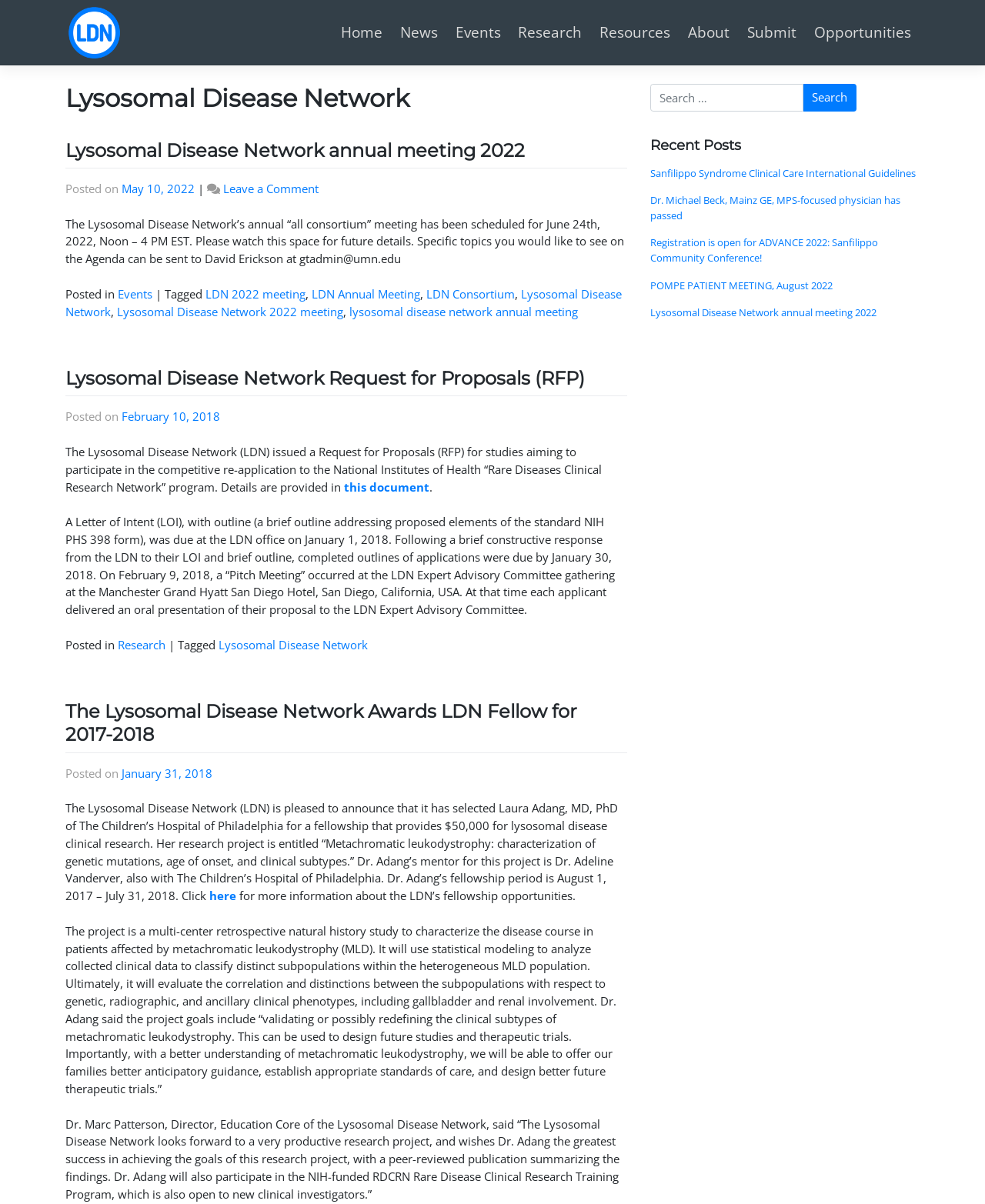Identify the bounding box coordinates for the element you need to click to achieve the following task: "Search for something". Provide the bounding box coordinates as four float numbers between 0 and 1, in the form [left, top, right, bottom].

[0.815, 0.069, 0.869, 0.092]